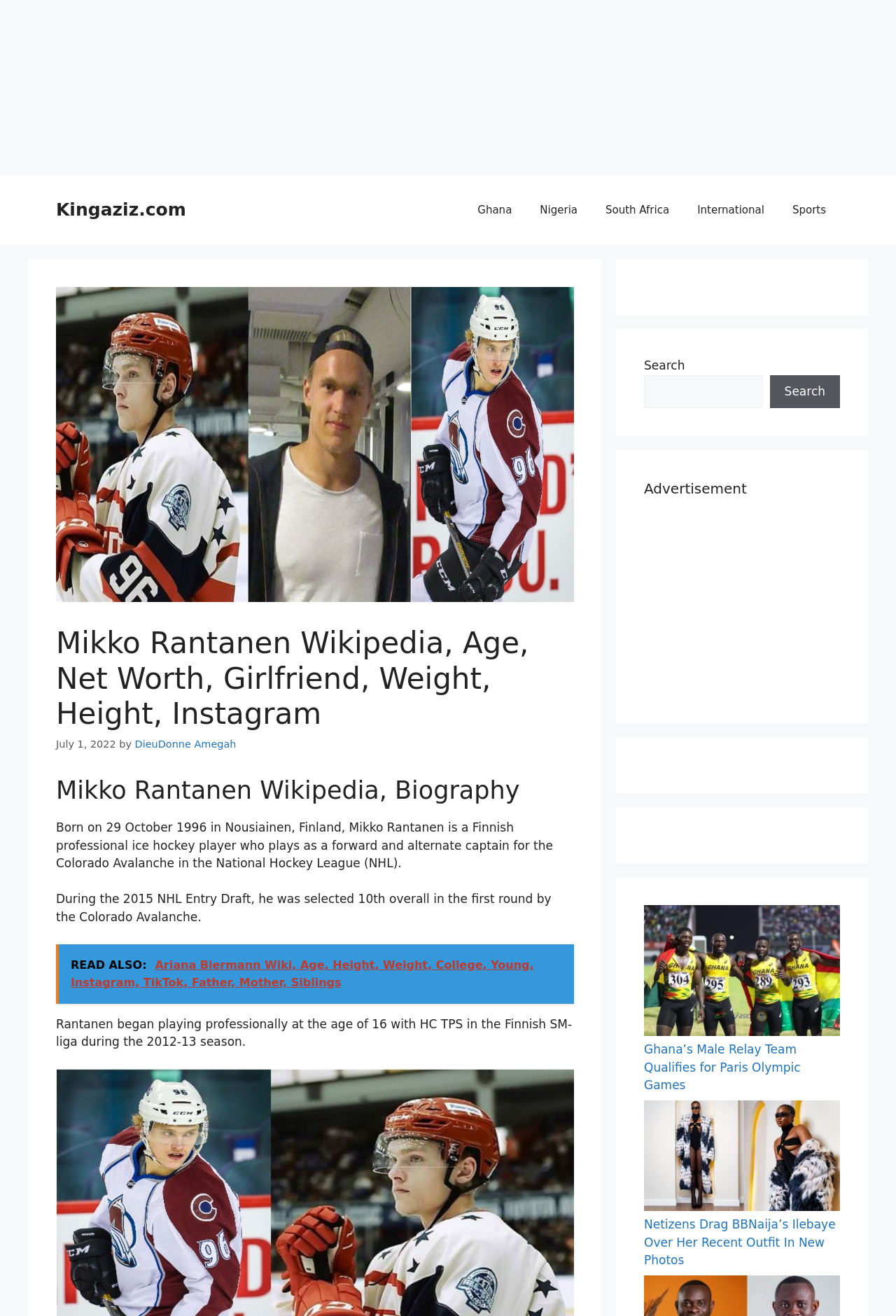Locate the bounding box coordinates of the element I should click to achieve the following instruction: "Check out the latest news on Netizens Drag BBNaija’s Ilebaye".

[0.719, 0.836, 0.938, 0.924]